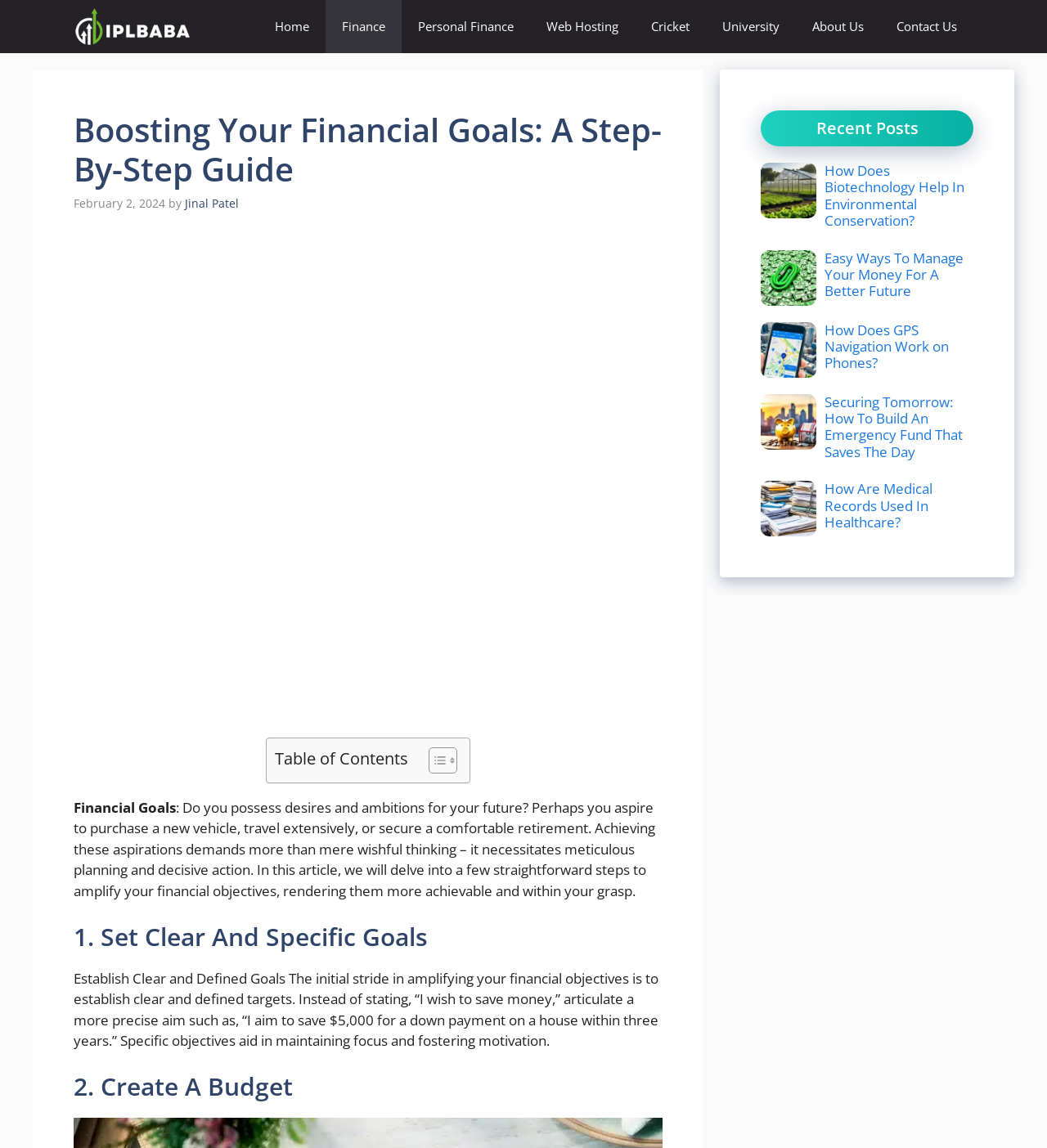Predict the bounding box coordinates of the area that should be clicked to accomplish the following instruction: "Click on the 'Live Walk' link". The bounding box coordinates should consist of four float numbers between 0 and 1, i.e., [left, top, right, bottom].

None